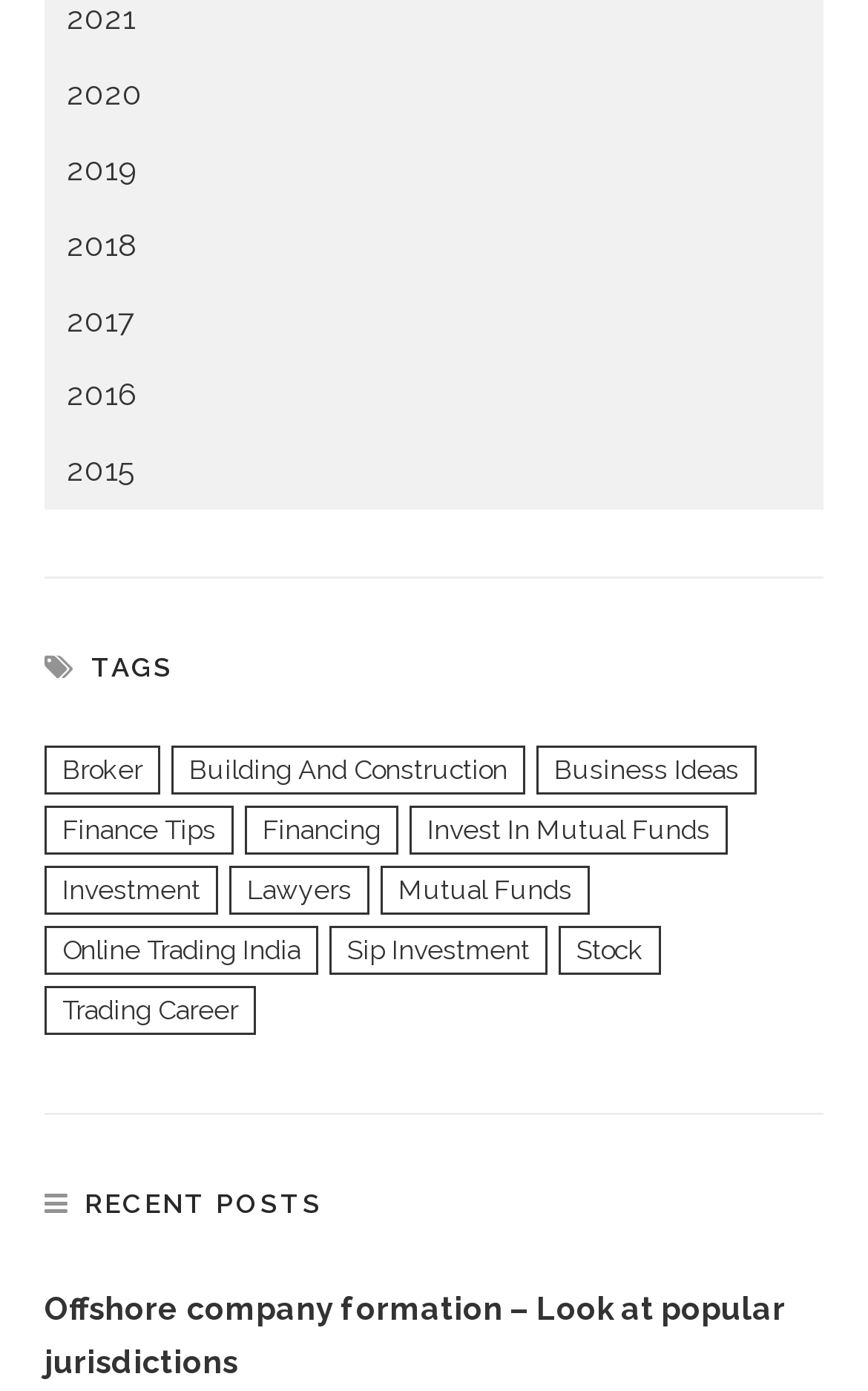How many links are under the 'TAGS' heading?
Please look at the screenshot and answer in one word or a short phrase.

12